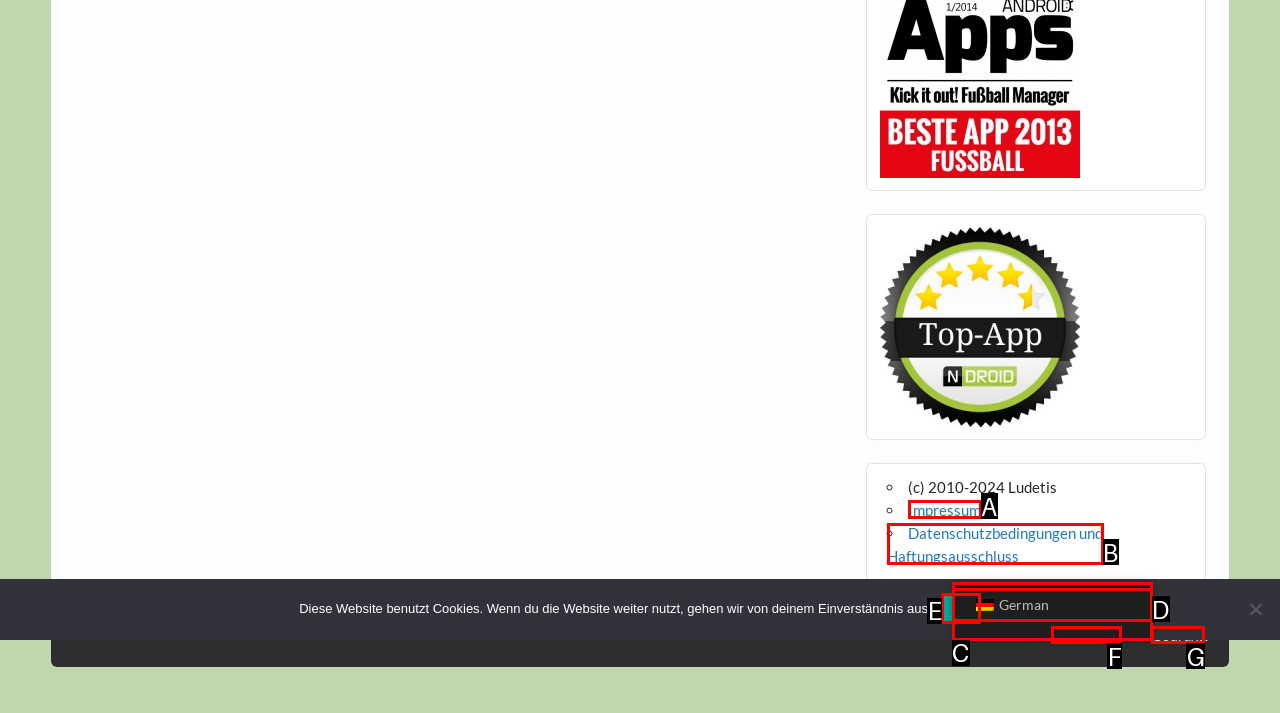Tell me the letter of the HTML element that best matches the description: Datenschutzbedingungen und Haftungsausschluss from the provided options.

B